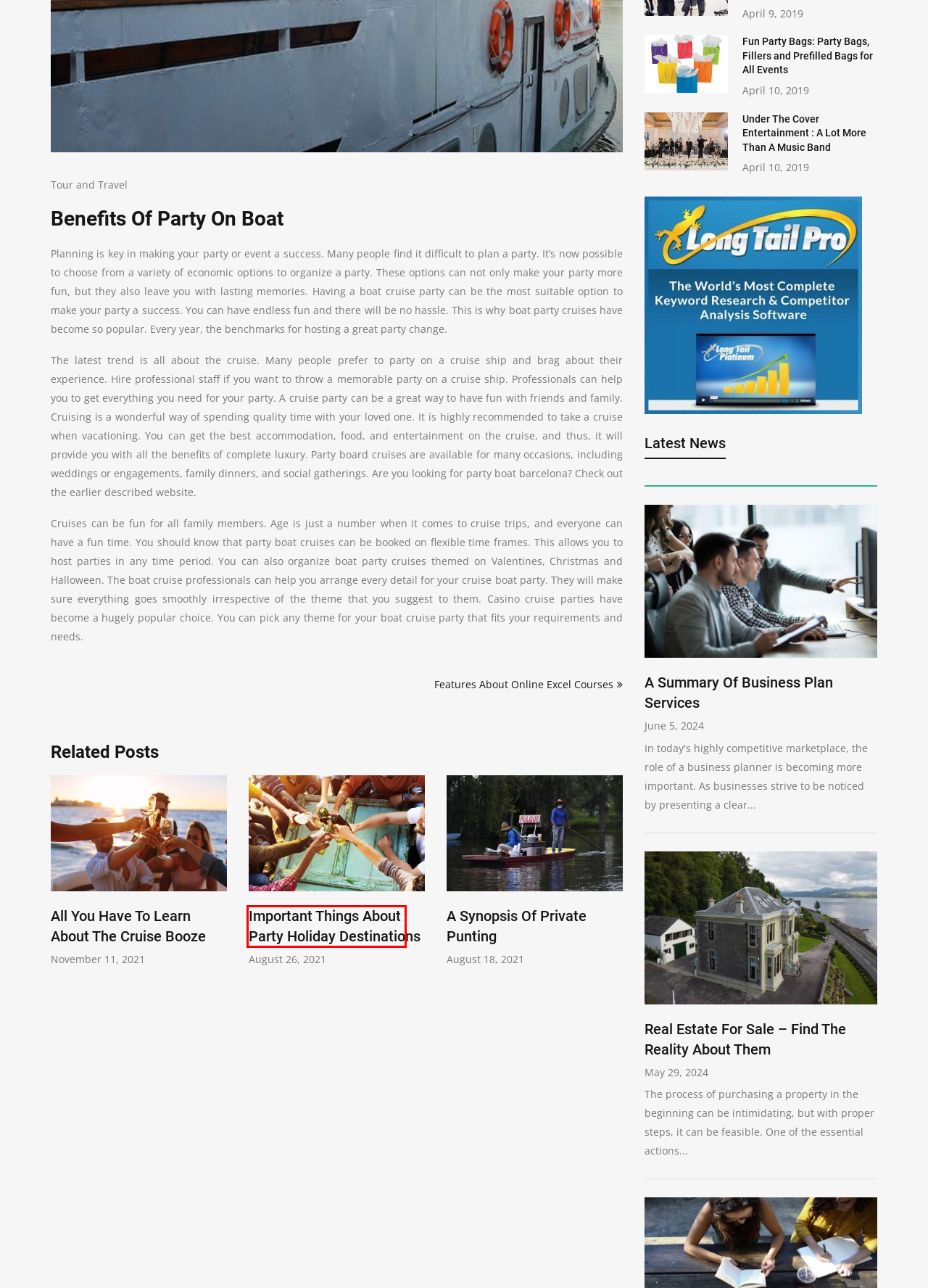Examine the webpage screenshot and identify the UI element enclosed in the red bounding box. Pick the webpage description that most accurately matches the new webpage after clicking the selected element. Here are the candidates:
A. Real Estate For Sale - Find The Reality About Them - ucluth
B. Privacy Policy - ucluth
C. A Synopsis Of Private Punting - ucluth
D. Advertise With Us - ucluth
E. All You Have To Learn About The Cruise Booze - ucluth
F. Private Chauffeur - What Every User Should Consider - ucluth
G. Fun Party Bags: Party Bags, Fillers and Prefilled Bags for All Events - ucluth
H. Under The Cover Entertainment : A Lot More Than A Music Band - ucluth

E